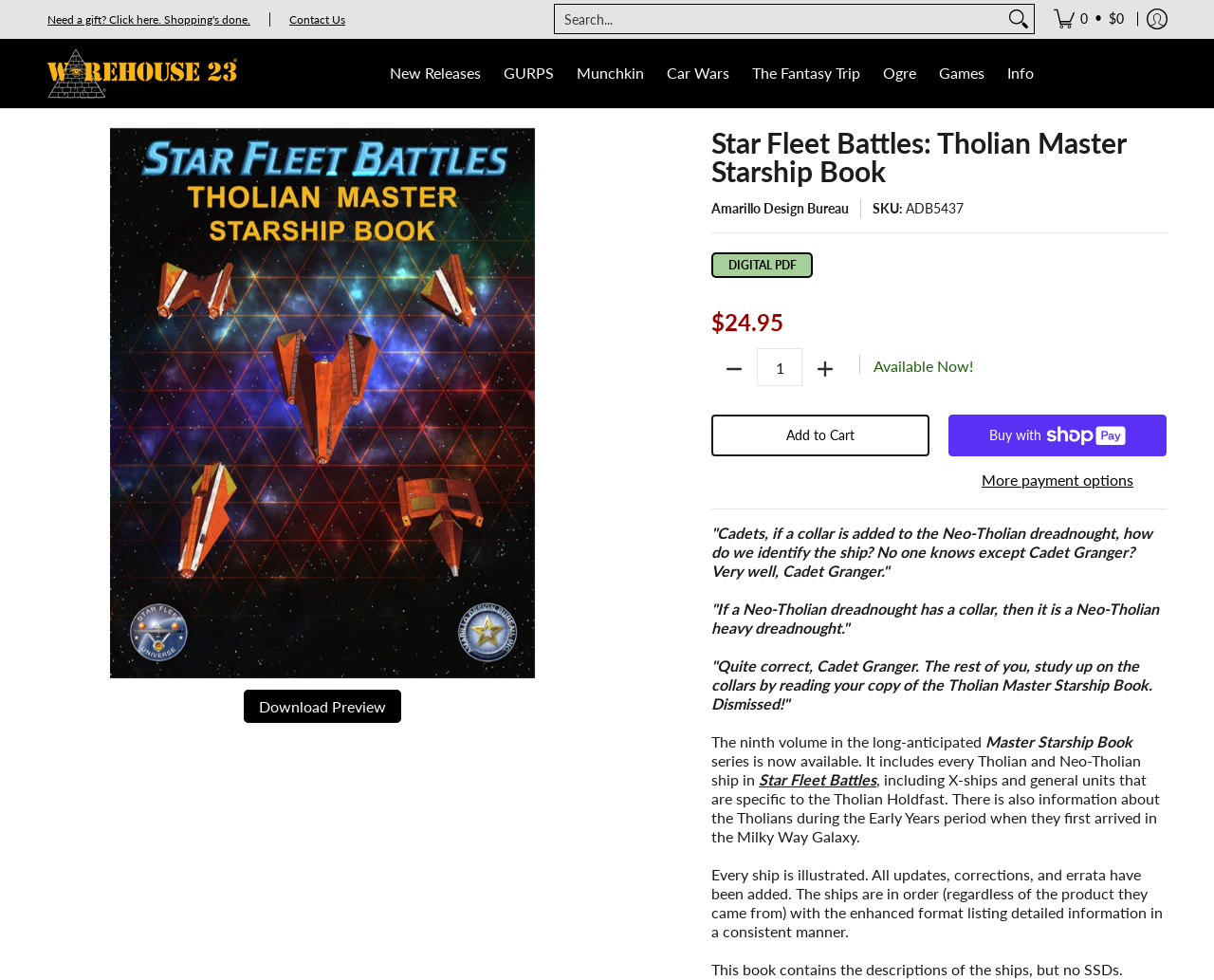Pinpoint the bounding box coordinates of the clickable area needed to execute the instruction: "Log in to your account". The coordinates should be specified as four float numbers between 0 and 1, i.e., [left, top, right, bottom].

[0.938, 0.0, 0.969, 0.039]